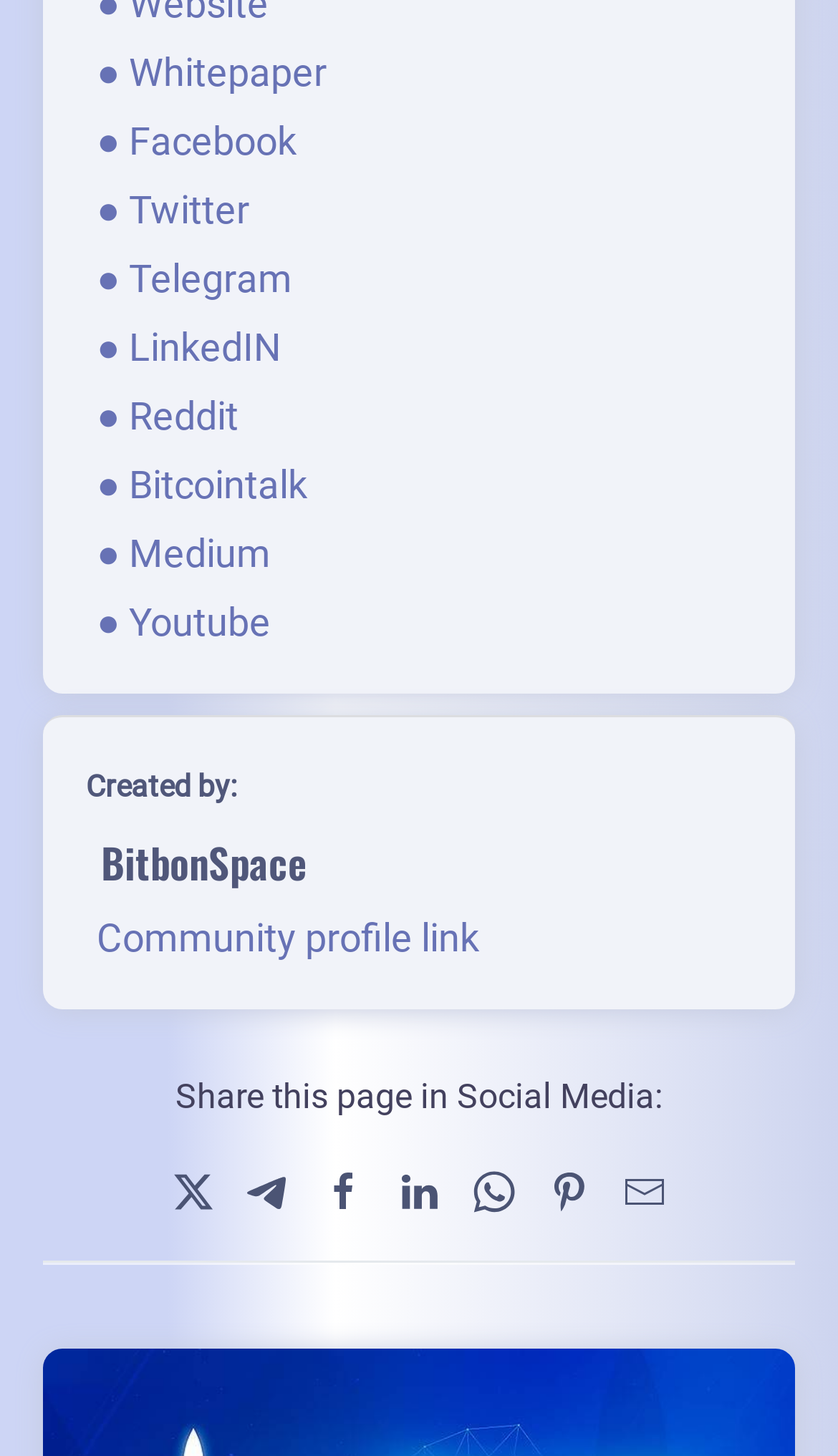Based on the visual content of the image, answer the question thoroughly: How many social media links are available to share the page?

The social media links are Twitter, Telegram, Facebook, Linkedin, Whatsapp, Pinterest, and Email, which can be found in the links below the 'Share this page in Social Media:' text.